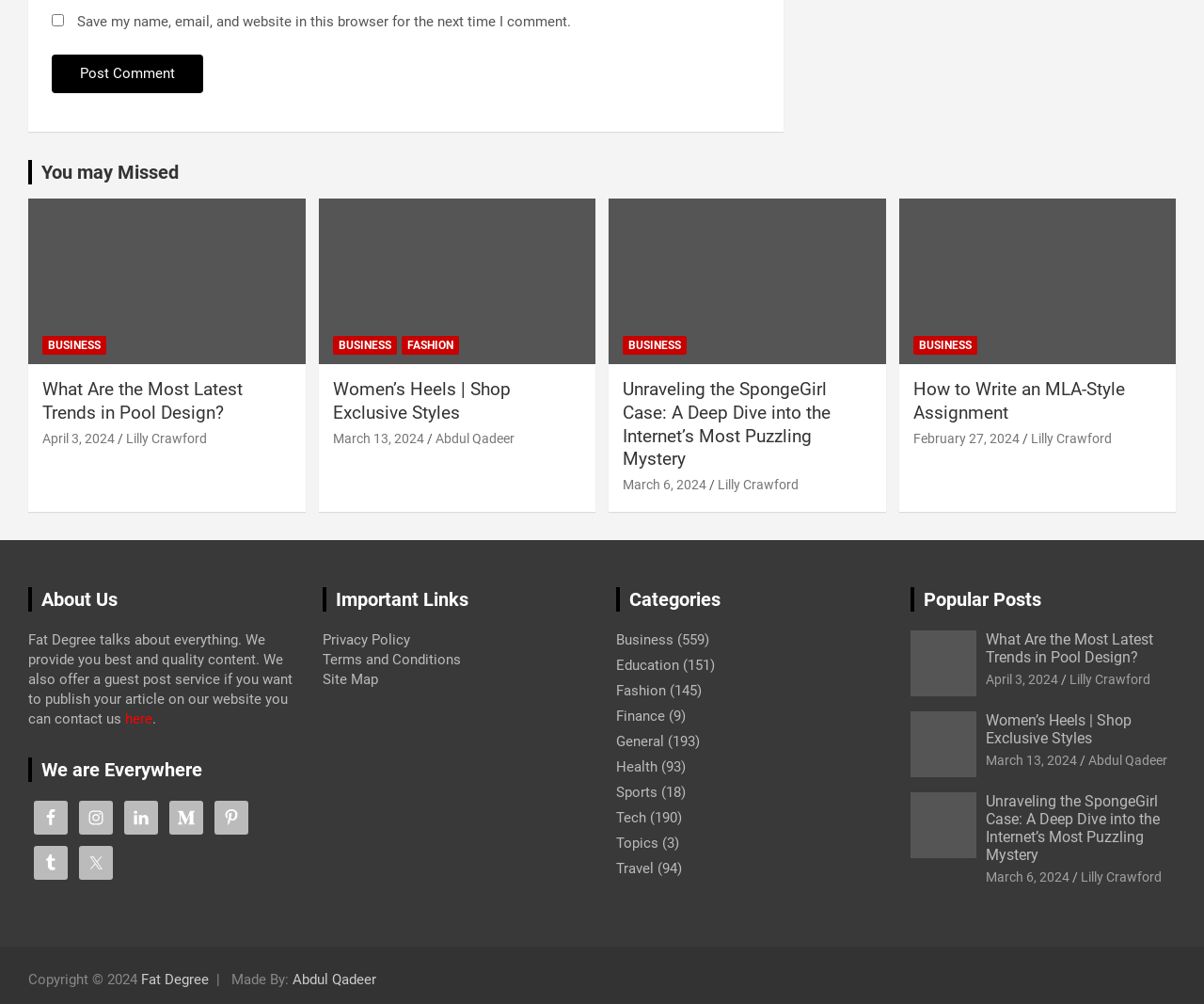Determine the bounding box coordinates of the element that should be clicked to execute the following command: "Post a comment".

[0.043, 0.054, 0.169, 0.092]